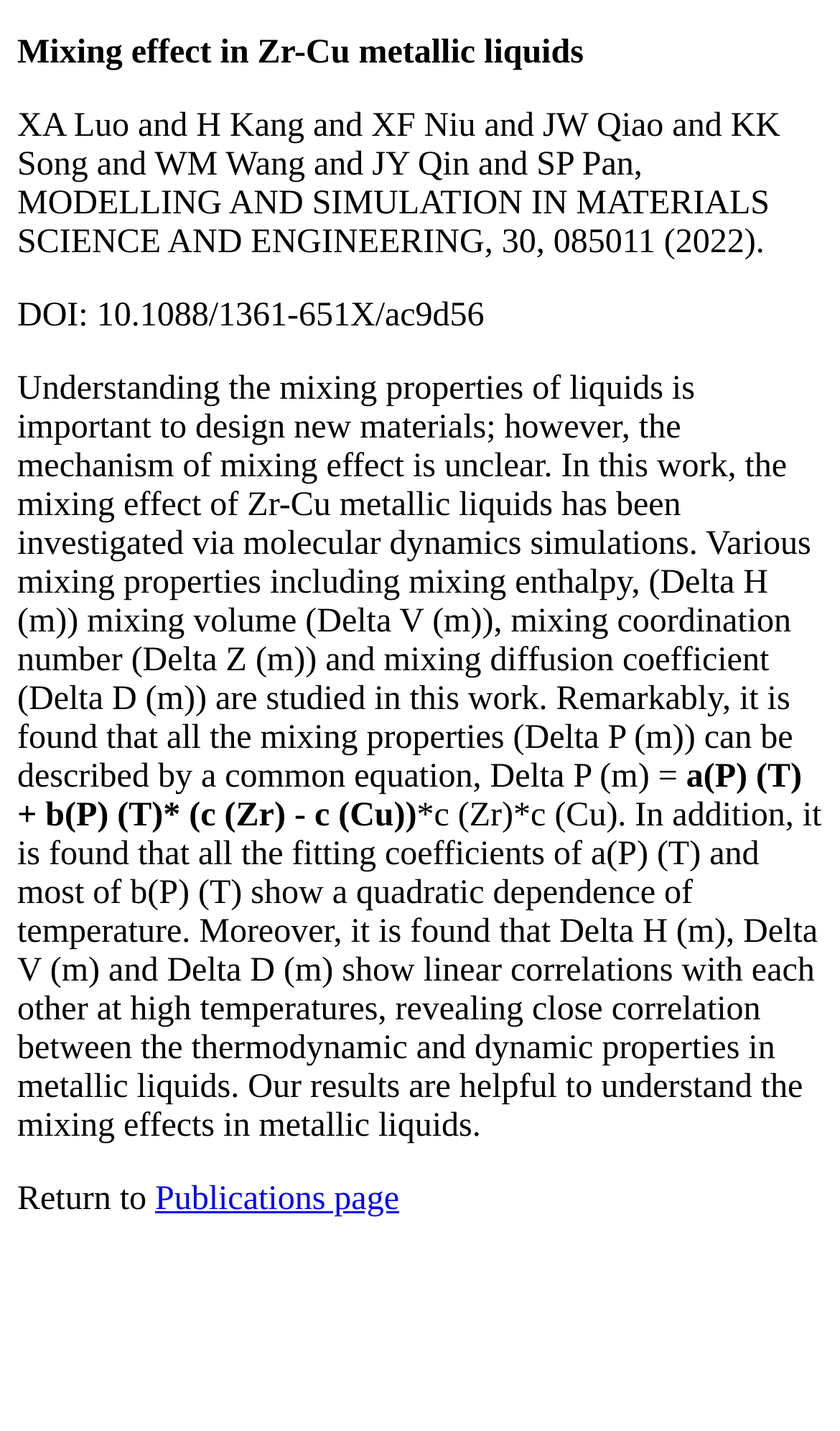Review the image closely and give a comprehensive answer to the question: What is the research method used in this study?

I determined the research method used in this study by reading the text on the webpage, which mentions that the mixing effect of Zr-Cu metallic liquids has been investigated 'via molecular dynamics simulations'.